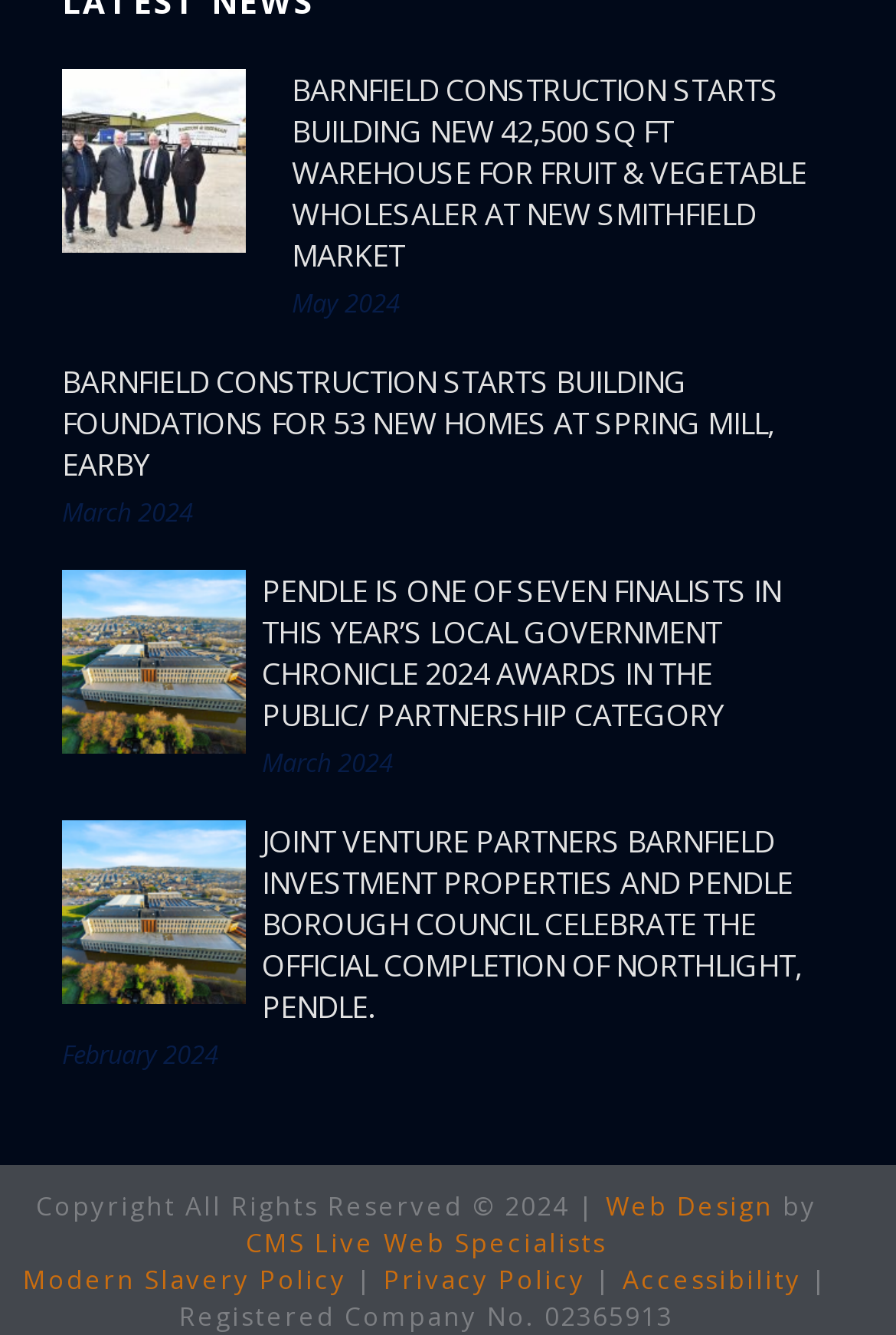How many news articles are on this page?
Answer the question with a single word or phrase, referring to the image.

5